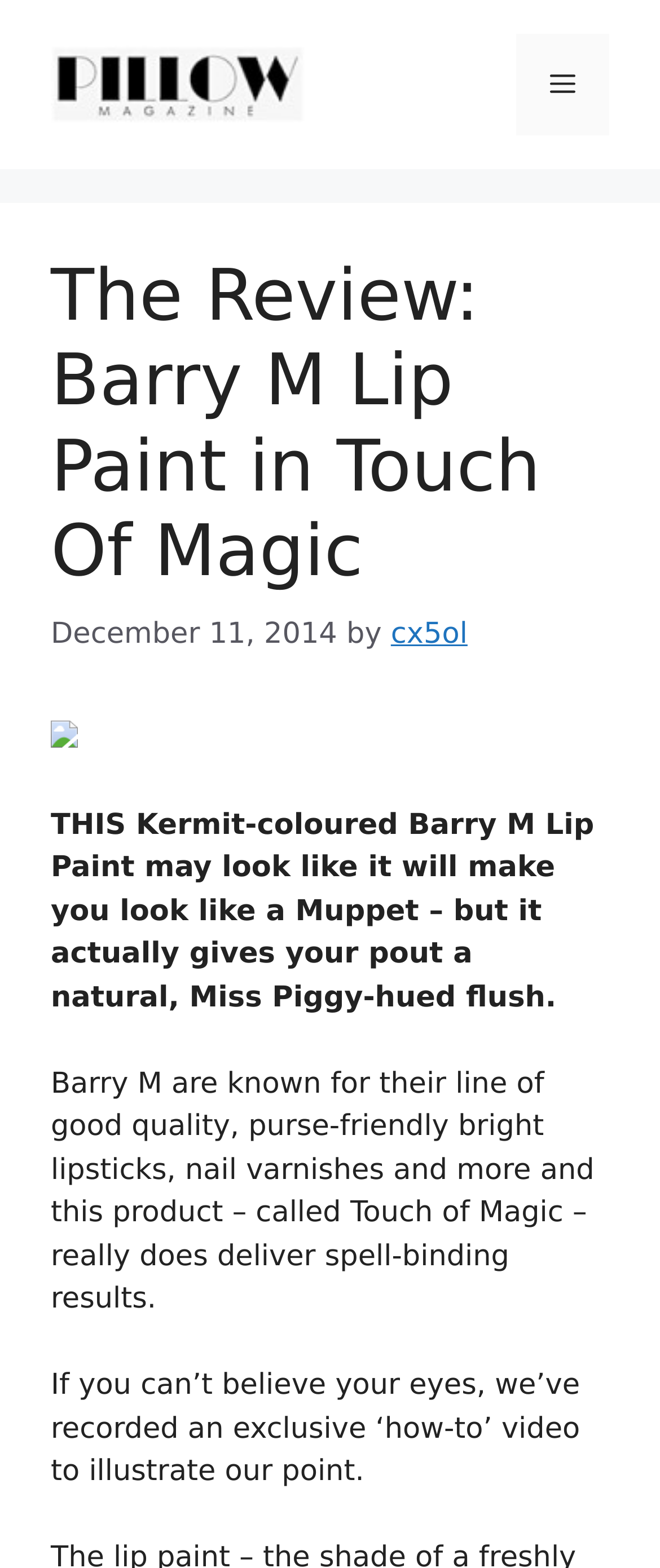When was the article published?
Answer with a single word or phrase, using the screenshot for reference.

December 11, 2014